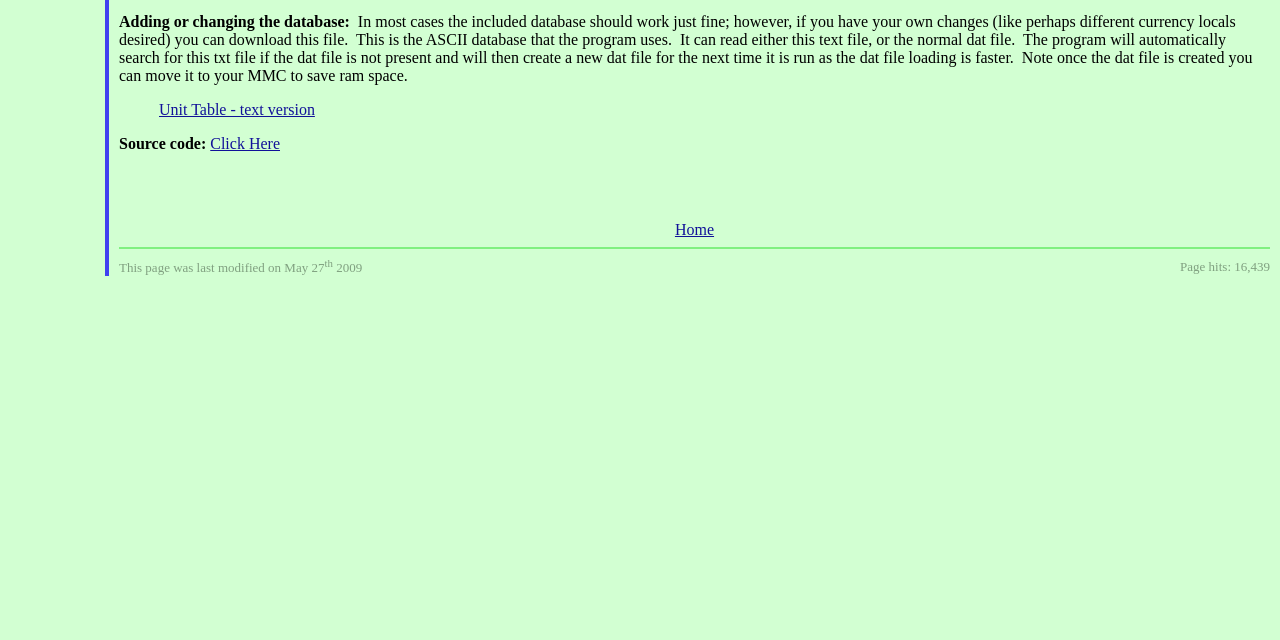Please specify the bounding box coordinates in the format (top-left x, top-left y, bottom-right x, bottom-right y), with values ranging from 0 to 1. Identify the bounding box for the UI component described as follows: Home

[0.527, 0.345, 0.558, 0.372]